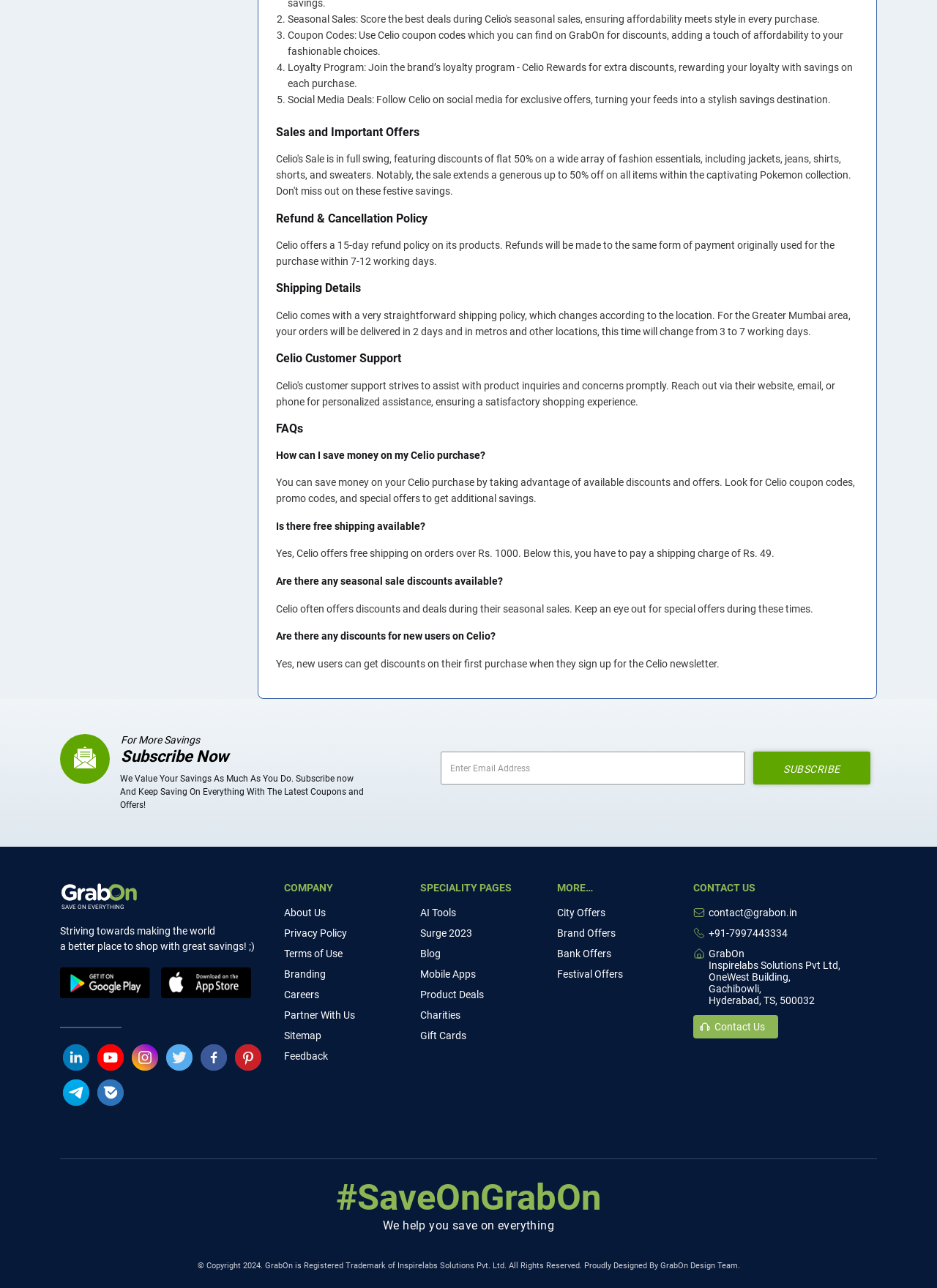What is the benefit of joining Celio Rewards?
Using the information presented in the image, please offer a detailed response to the question.

The webpage mentions that joining Celio Rewards, the brand's loyalty program, will give me extra discounts, rewarding my loyalty with savings on each purchase.